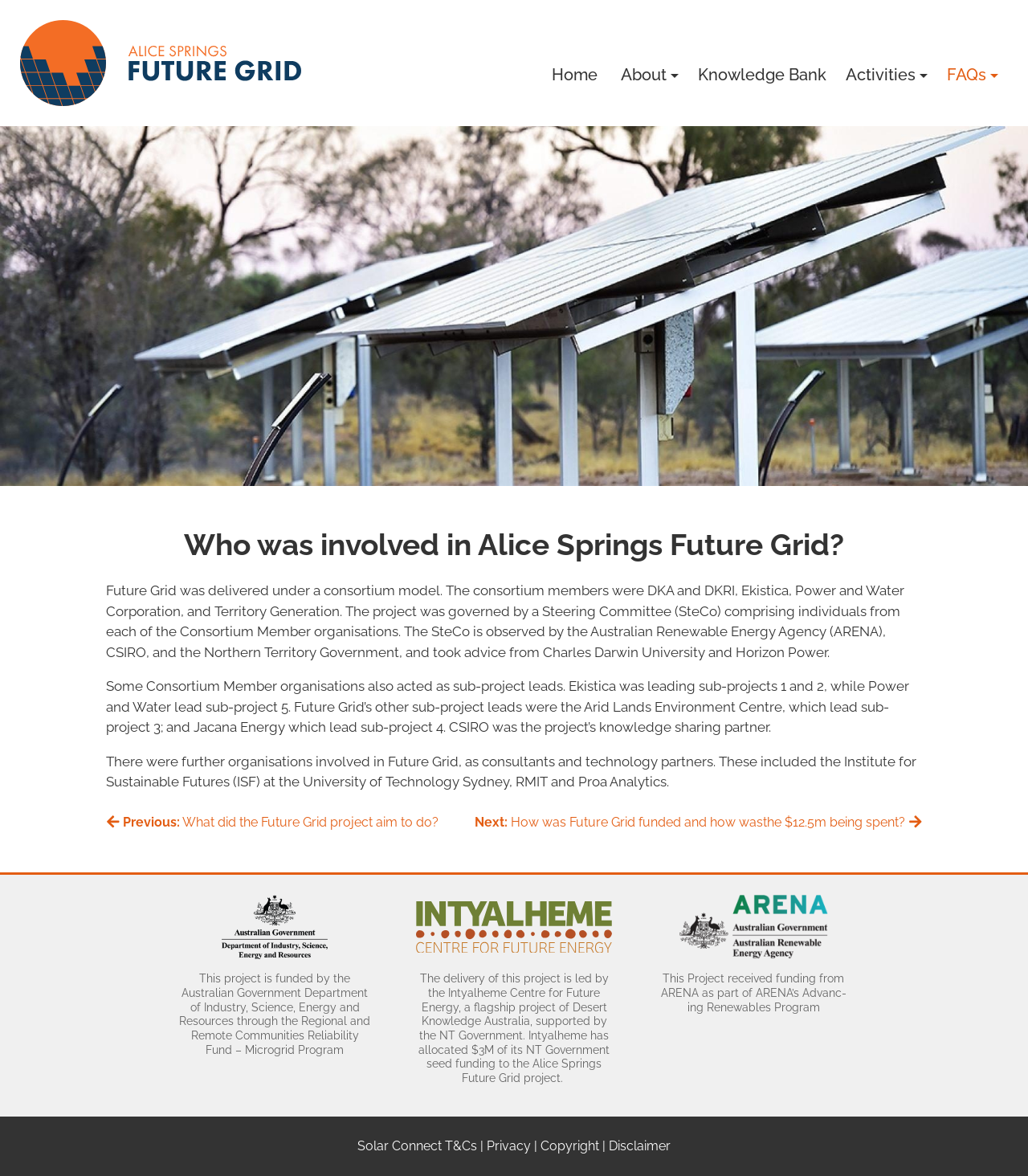How much funding did Intyalheme Centre for Future Energy allocate to the Alice Springs Future Grid project?
Analyze the screenshot and provide a detailed answer to the question.

I found the answer by reading the text on the webpage, which states that 'Intyalheme has allocated $3M of its NT Government seed funding to the Alice Springs Future Grid project.' This indicates that Intyalheme allocated $3 million to the project.